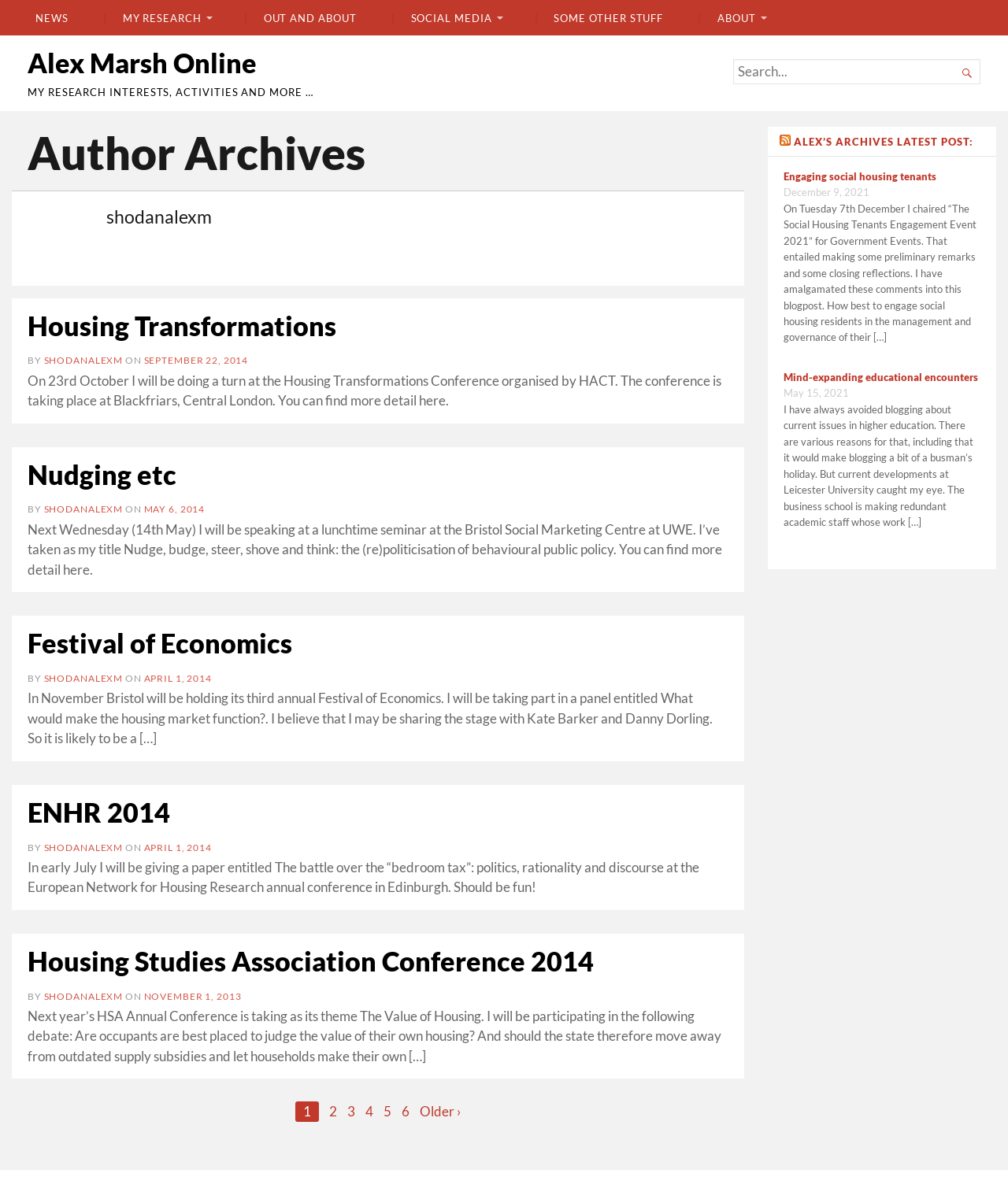Use a single word or phrase to answer the following:
How many pages of posts are there?

At least 6